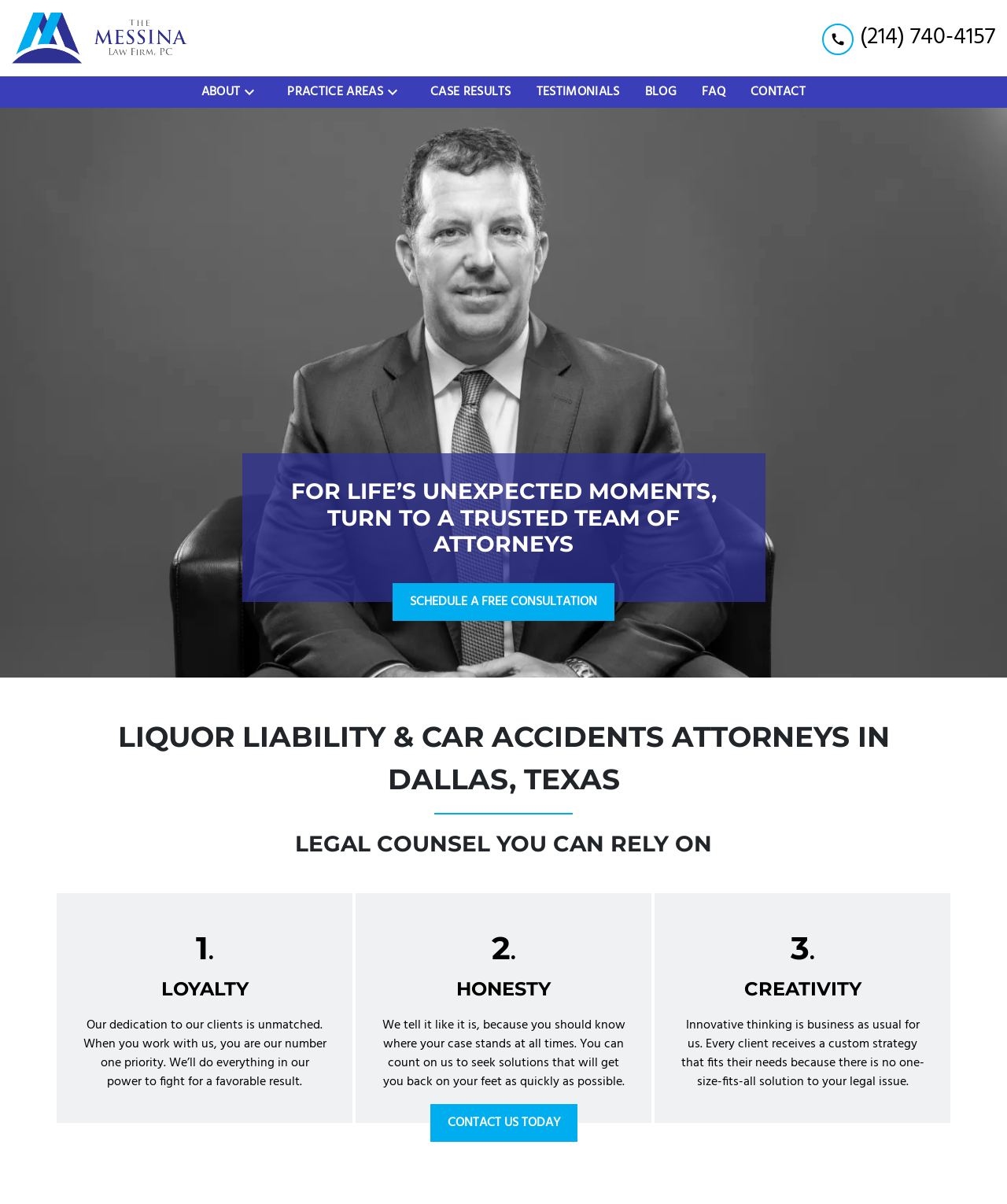What is the name of the law firm?
Respond to the question with a single word or phrase according to the image.

The Messina Law Firm, PC